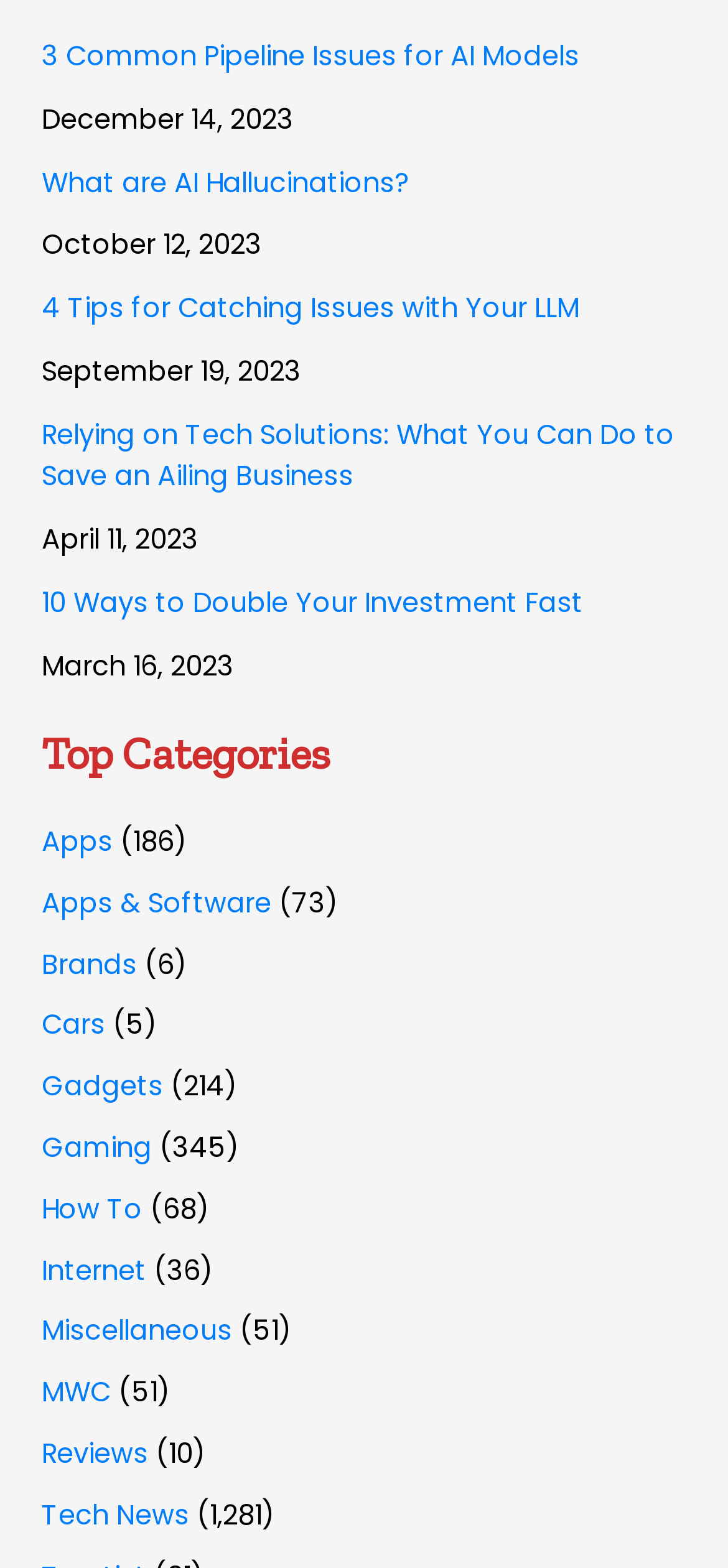Which category has the most articles?
Using the visual information, reply with a single word or short phrase.

Tech News